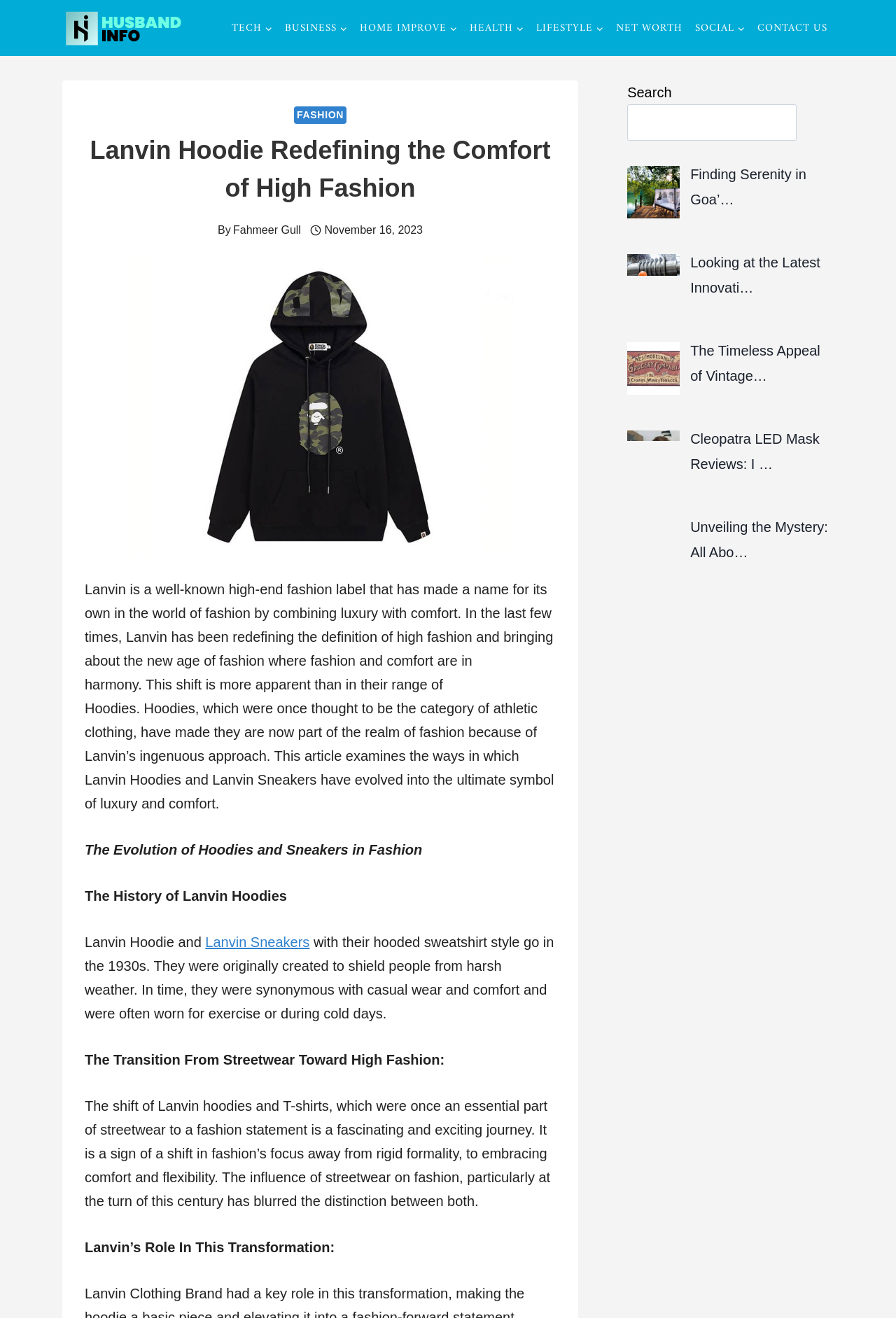Using the given description, provide the bounding box coordinates formatted as (top-left x, top-left y, bottom-right x, bottom-right y), with all values being floating point numbers between 0 and 1. Description: The Timeless Appeal of Vintage…

[0.77, 0.26, 0.915, 0.291]